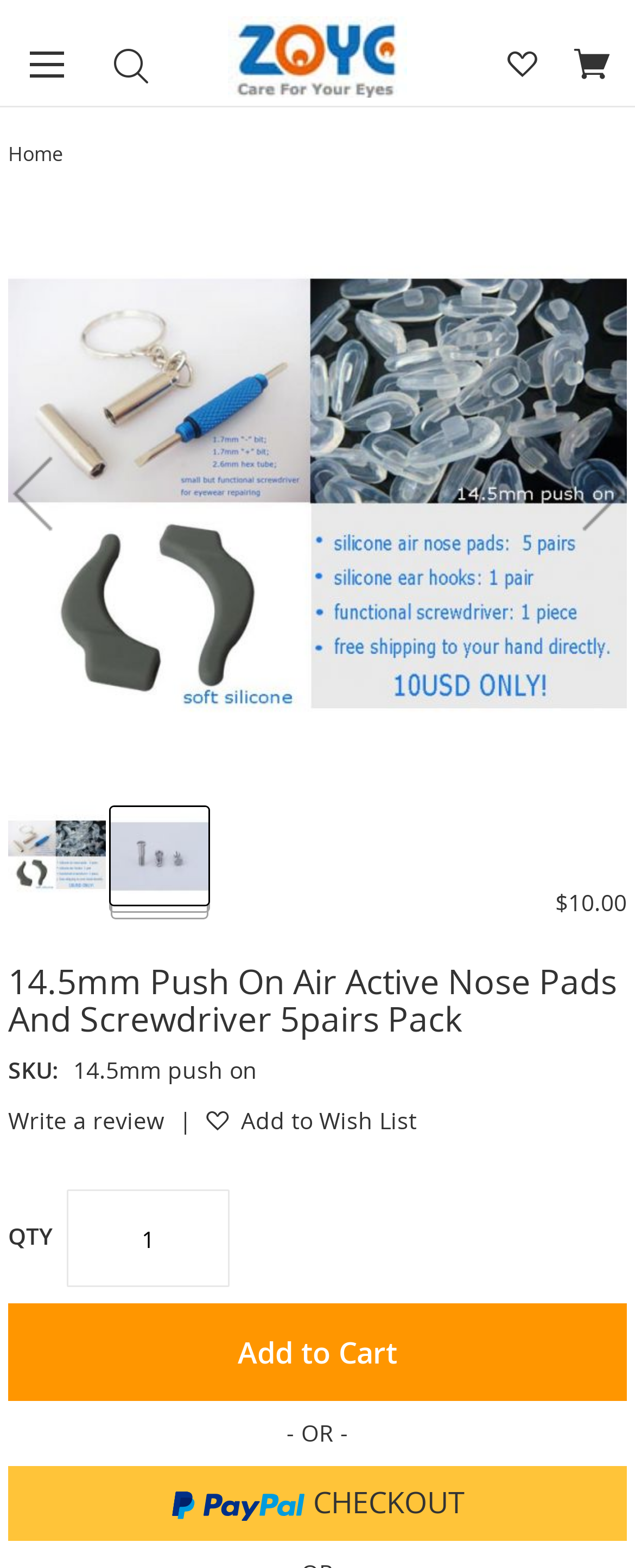Provide the bounding box coordinates of the UI element this sentence describes: "Add to Wish List".

[0.282, 0.704, 0.656, 0.724]